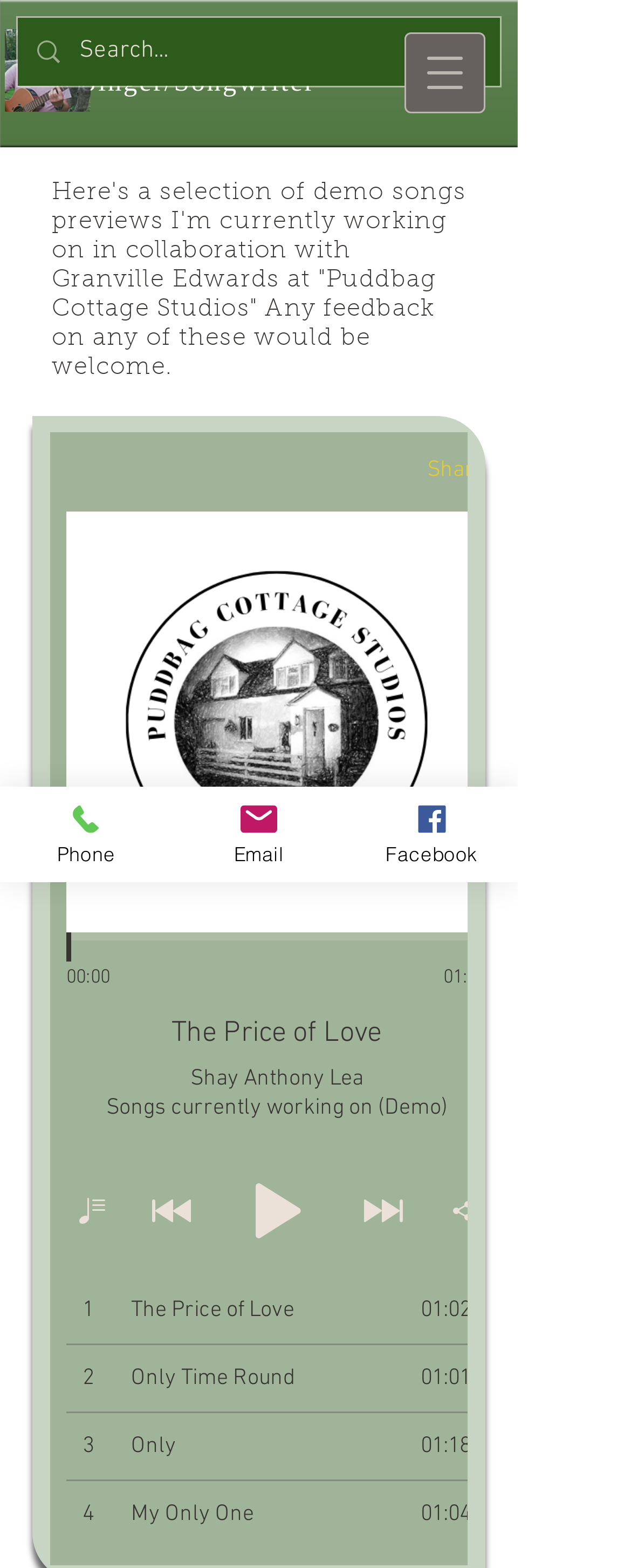Extract the main heading from the webpage content.

Shay Anthony Lea
Singer/Songwriter